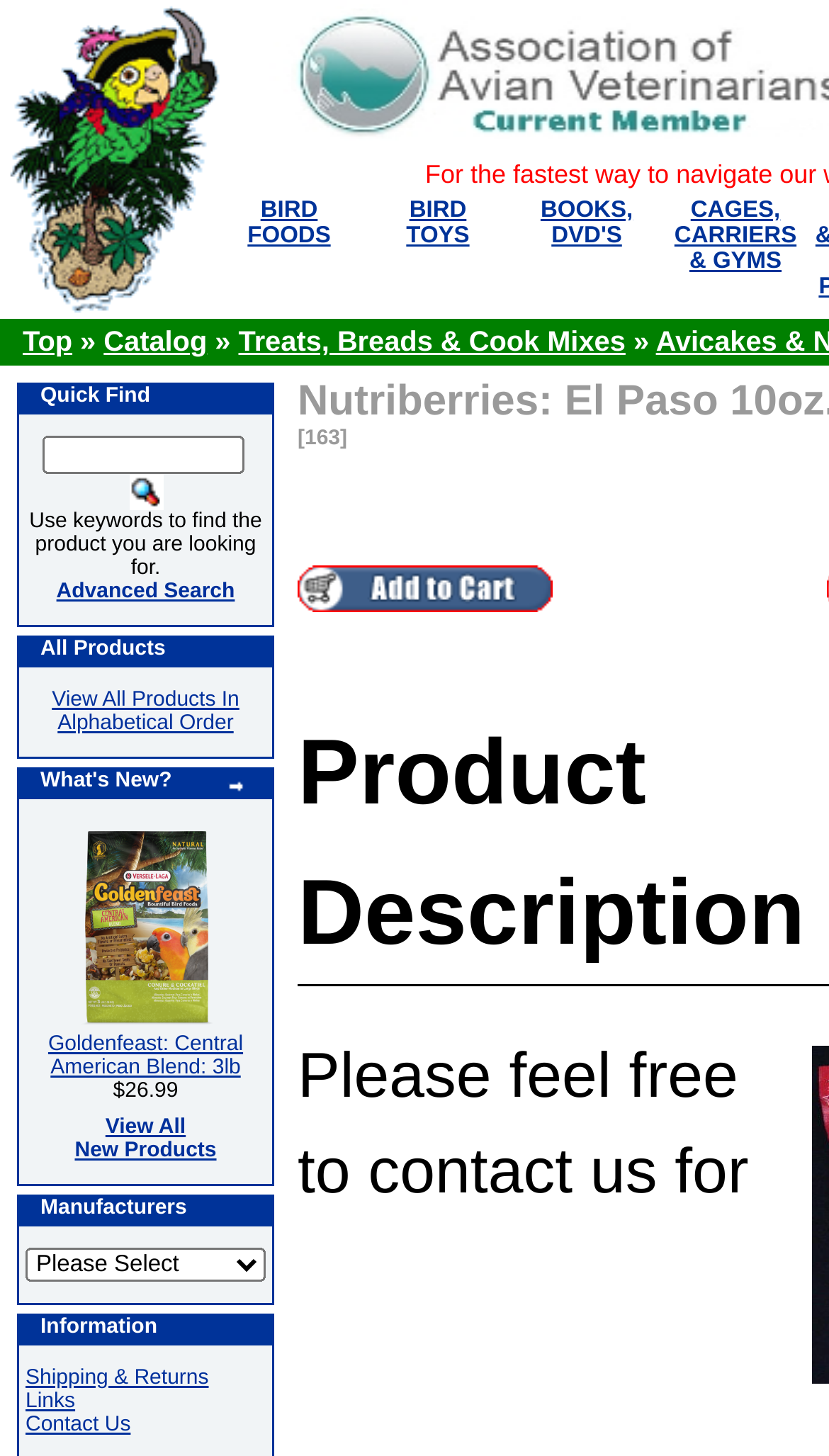Please identify the bounding box coordinates of the element's region that I should click in order to complete the following instruction: "Search for products". The bounding box coordinates consist of four float numbers between 0 and 1, i.e., [left, top, right, bottom].

[0.05, 0.299, 0.294, 0.325]